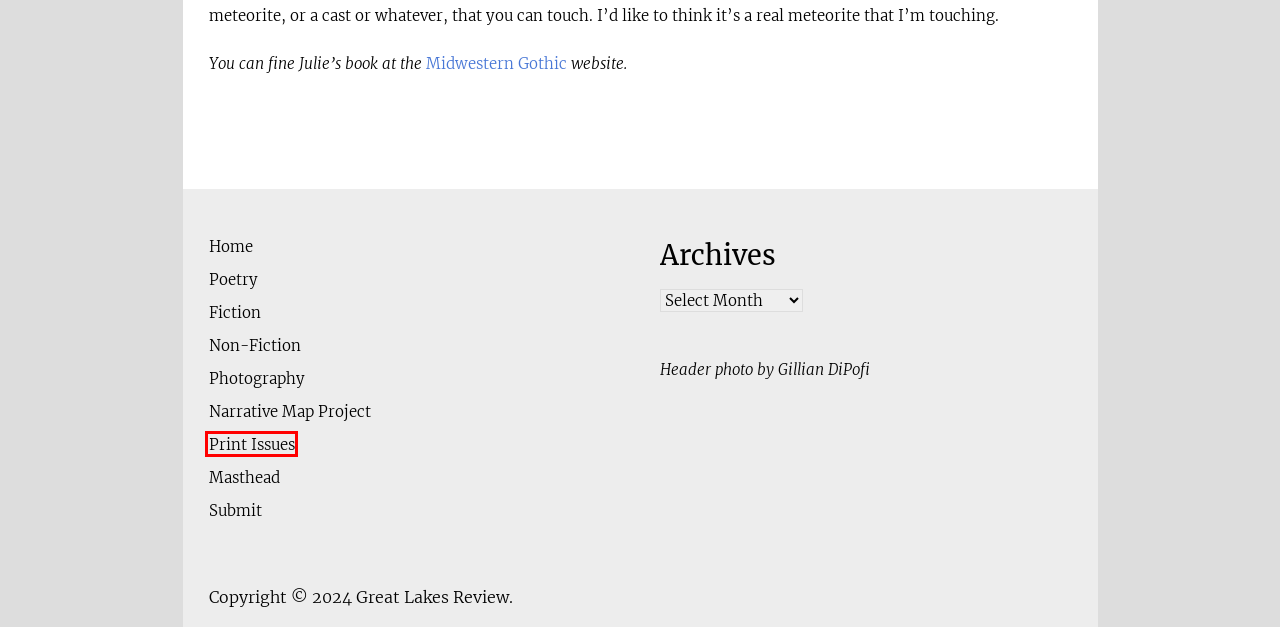You have a screenshot of a webpage with a red rectangle bounding box around a UI element. Choose the best description that matches the new page after clicking the element within the bounding box. The candidate descriptions are:
A. First Friday Series – Great Lakes Review
B. About – Great Lakes Review
C. Past Issues – Great Lakes Review
D. Nonfiction – Great Lakes Review
E. Photography – Great Lakes Review
F. Words – Great Lakes Review
G. Poetry – Great Lakes Review
H. Book Reviews – Great Lakes Review

C